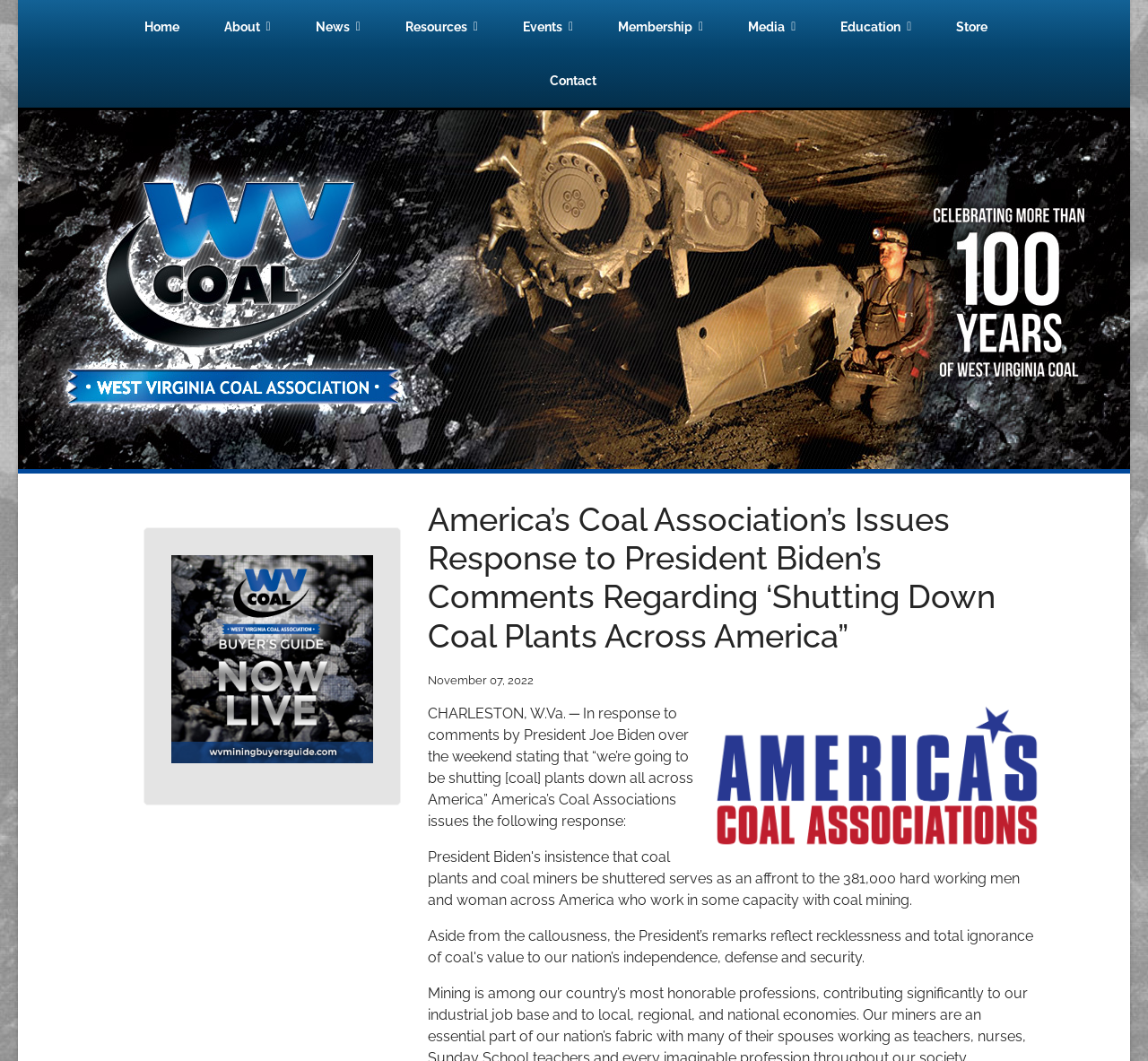How many images are on the webpage?
Please respond to the question with as much detail as possible.

I searched for images on the webpage and found only one image, which is 'buyersguide2019'.